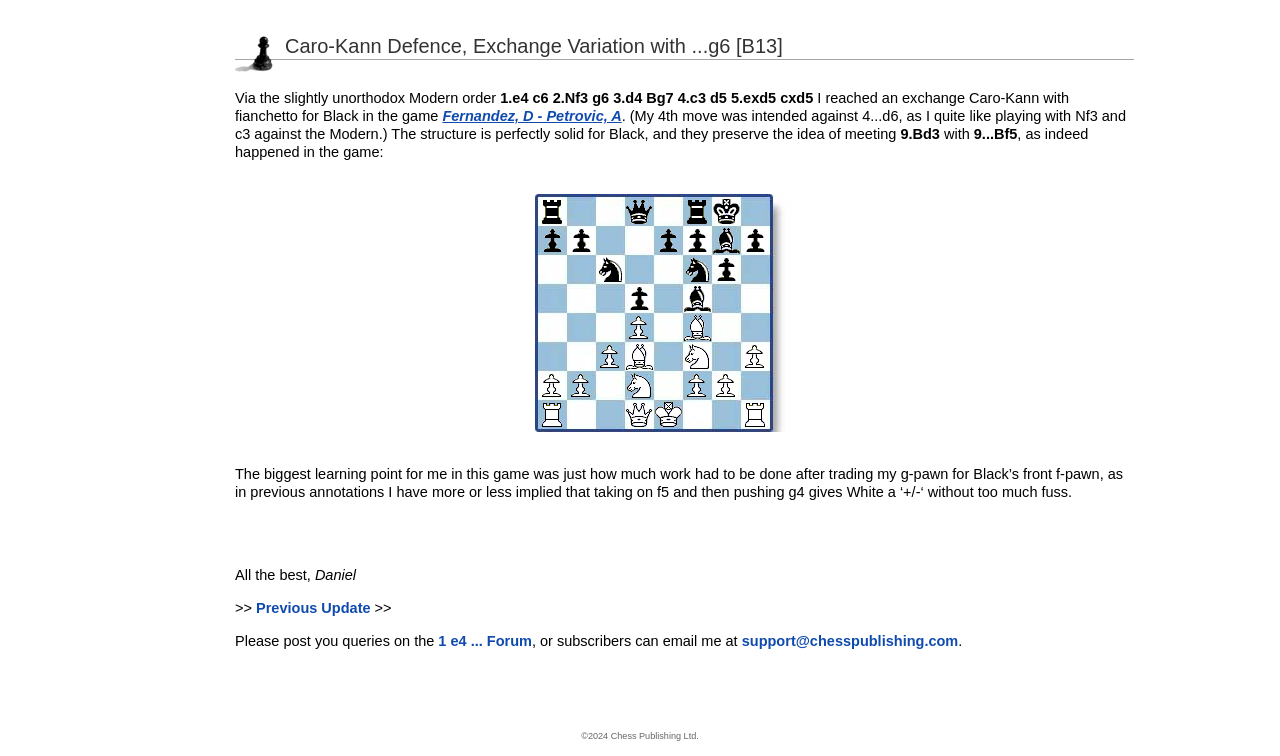Please give a concise answer to this question using a single word or phrase: 
Who is the author of the article?

Daniel